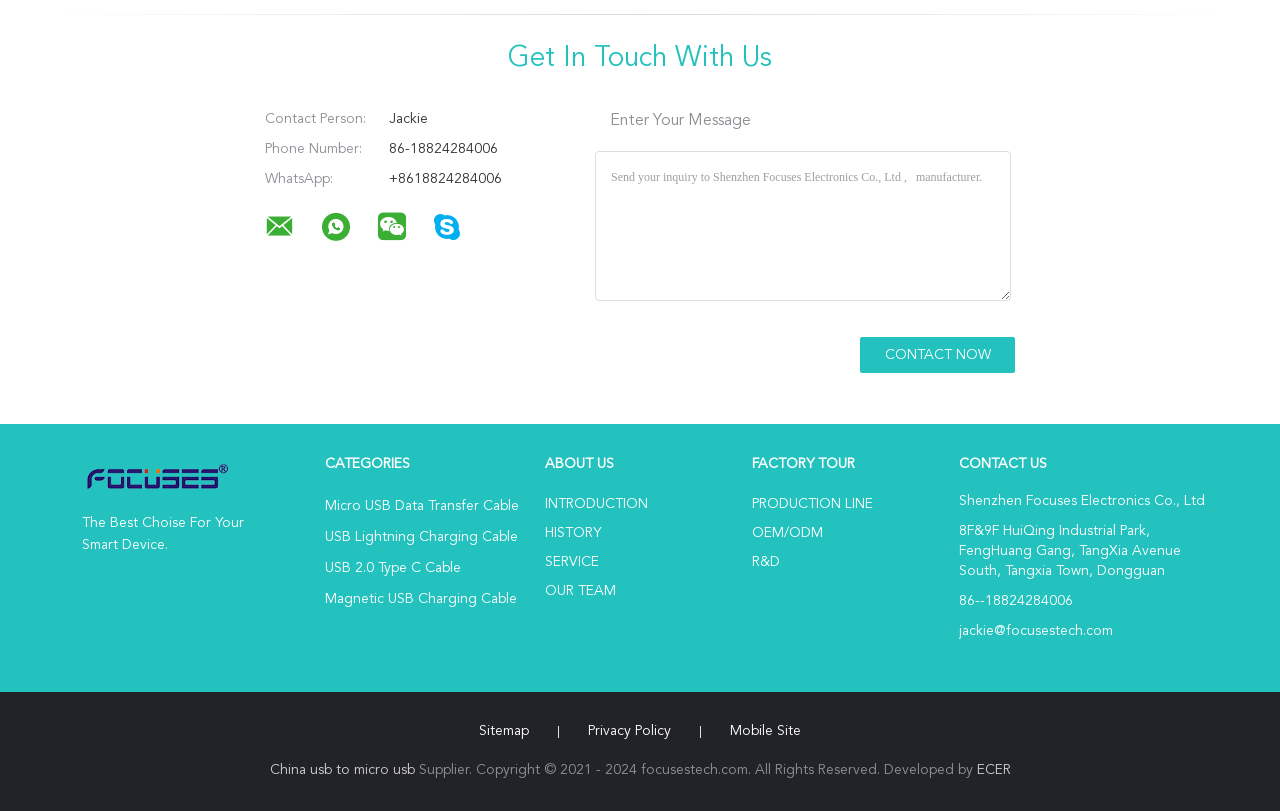Bounding box coordinates are specified in the format (top-left x, top-left y, bottom-right x, bottom-right y). All values are floating point numbers bounded between 0 and 1. Please provide the bounding box coordinate of the region this sentence describes: Acqua Di Parma News

None